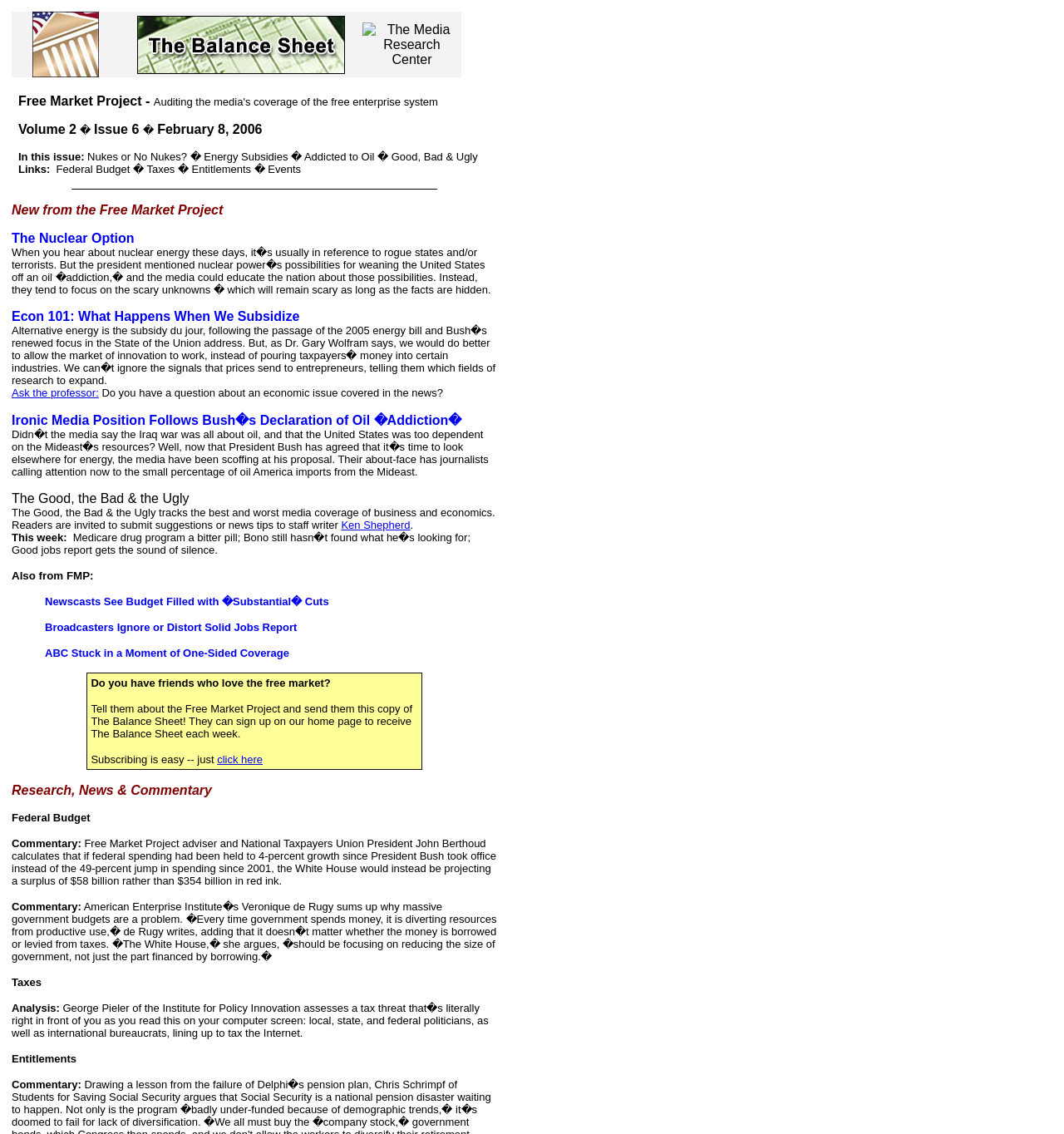Give the bounding box coordinates for the element described as: "alt="FMP logo"".

[0.03, 0.058, 0.093, 0.07]